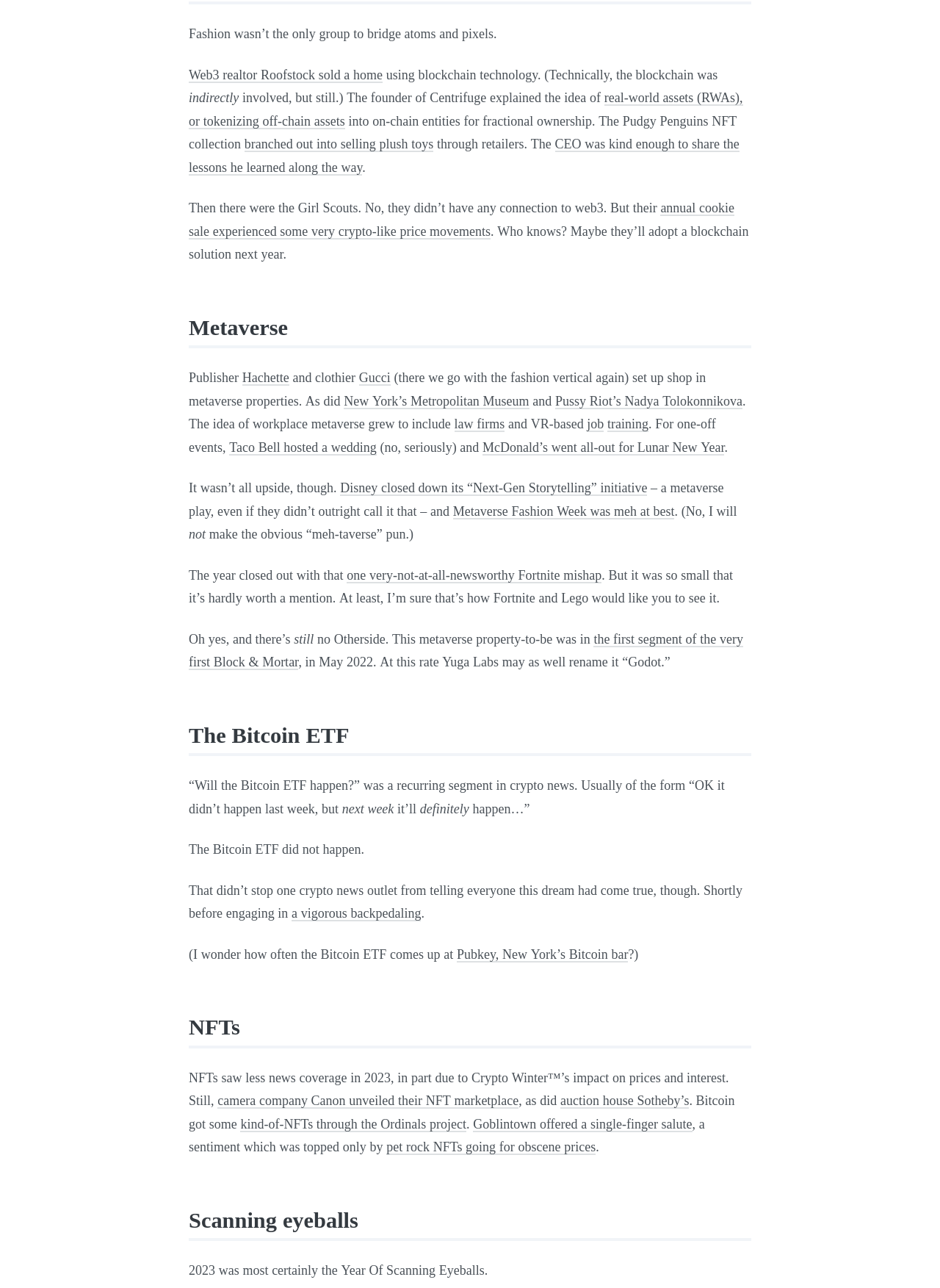Please determine the bounding box coordinates of the element to click on in order to accomplish the following task: "Learn more about the CEO's lessons". Ensure the coordinates are four float numbers ranging from 0 to 1, i.e., [left, top, right, bottom].

[0.201, 0.105, 0.787, 0.136]